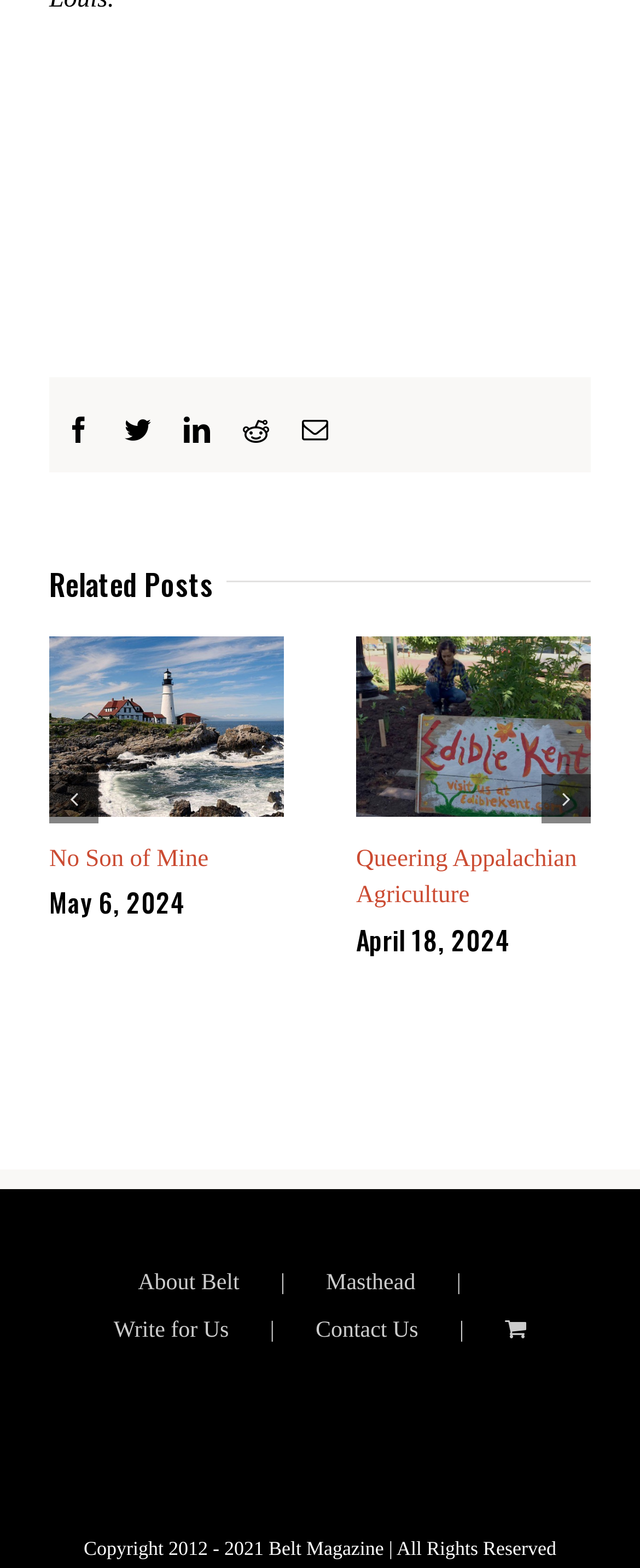What is the title of the first related post? From the image, respond with a single word or brief phrase.

No Son of Mine